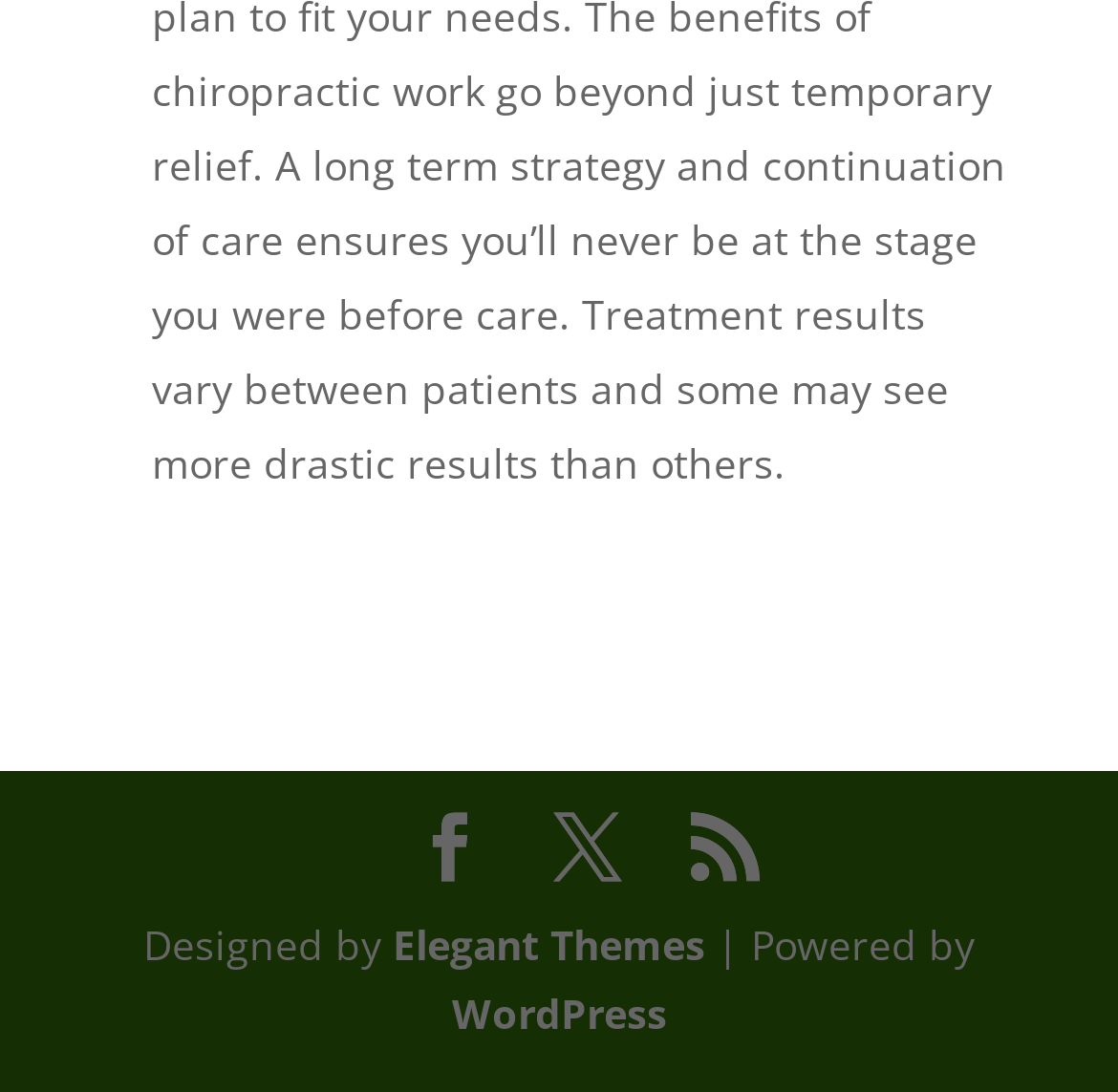Reply to the question with a single word or phrase:
What is the position of the 'WordPress' link?

Bottom